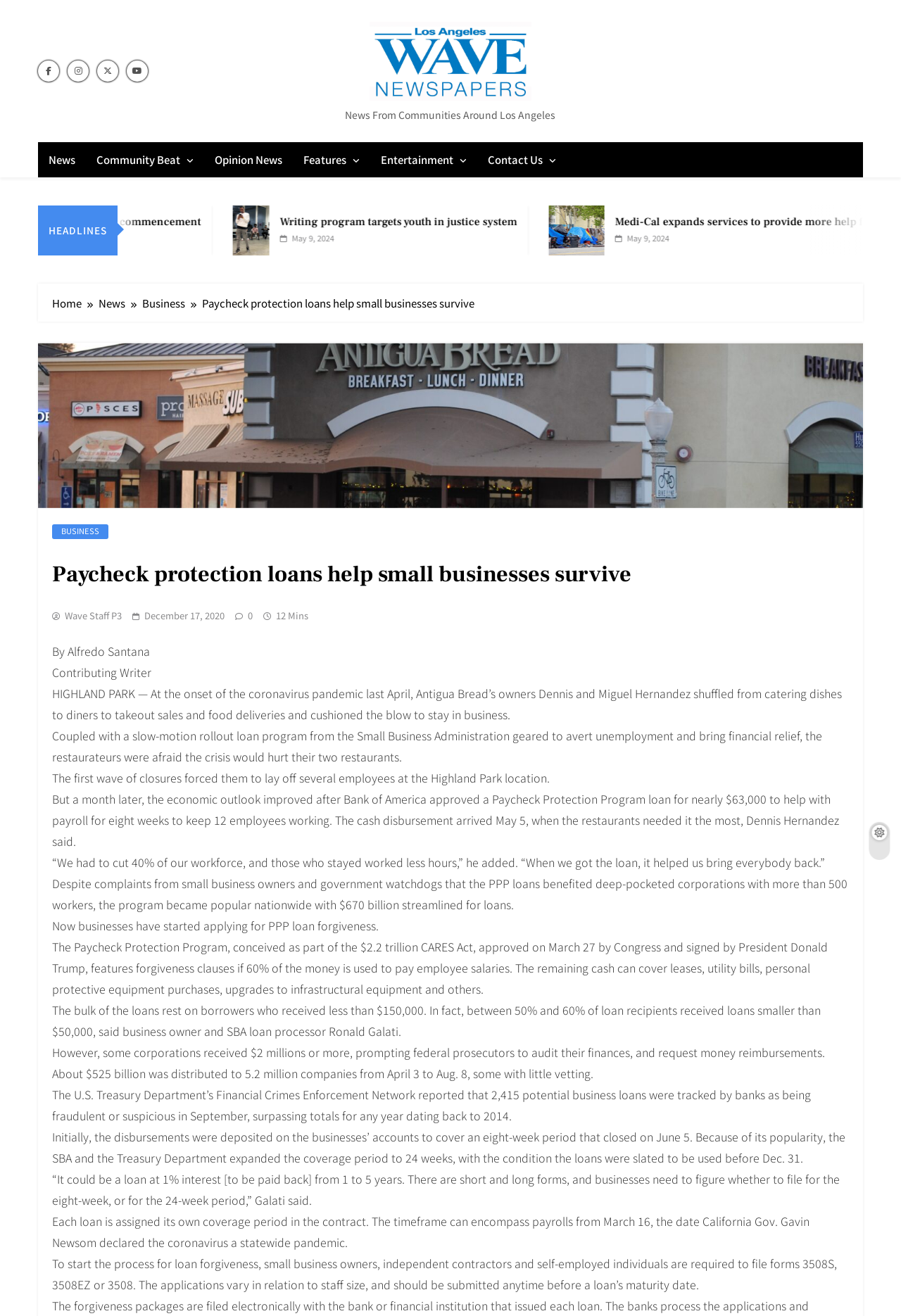Identify the bounding box for the UI element that is described as follows: "Community Beat".

[0.095, 0.108, 0.227, 0.135]